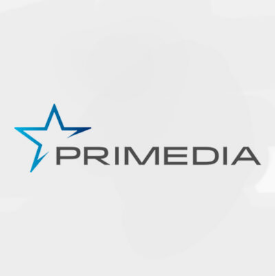Provide your answer in one word or a succinct phrase for the question: 
What does the logo convey?

Professionalism and dynamic presence